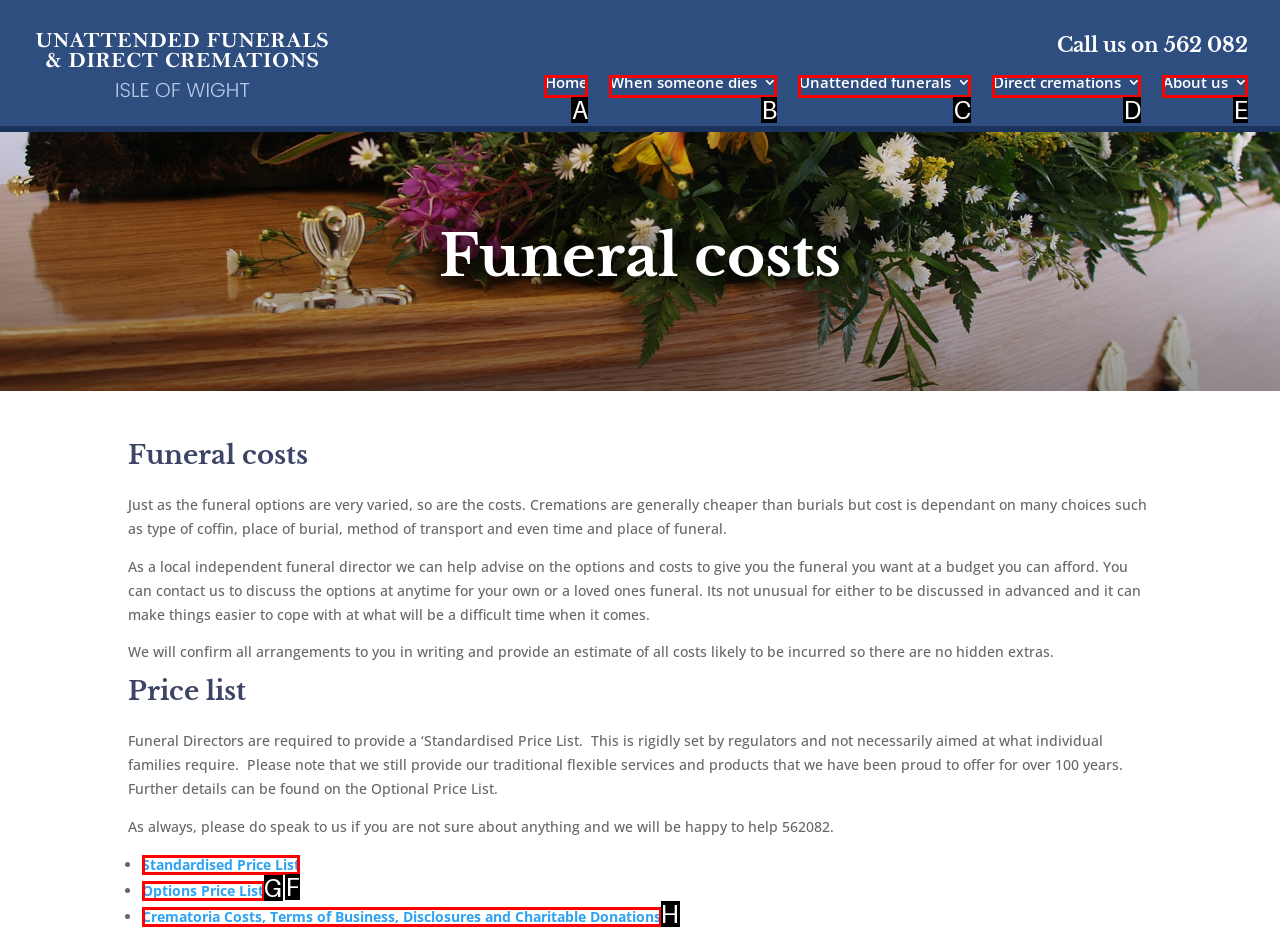Choose the UI element you need to click to carry out the task: View 'Standardised Price List'.
Respond with the corresponding option's letter.

F